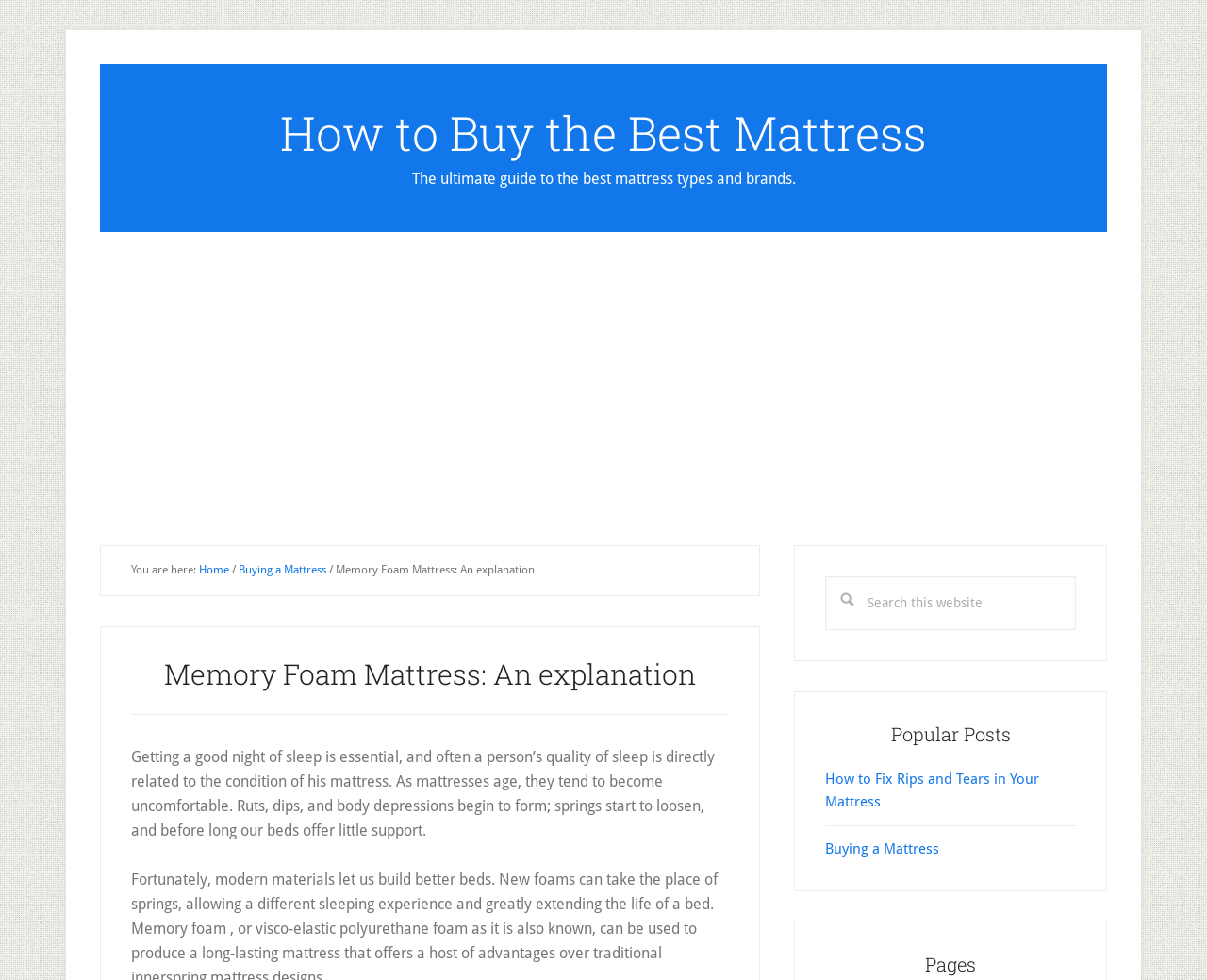Please answer the following question using a single word or phrase: What is the current page in the breadcrumb?

Memory Foam Mattress: An explanation